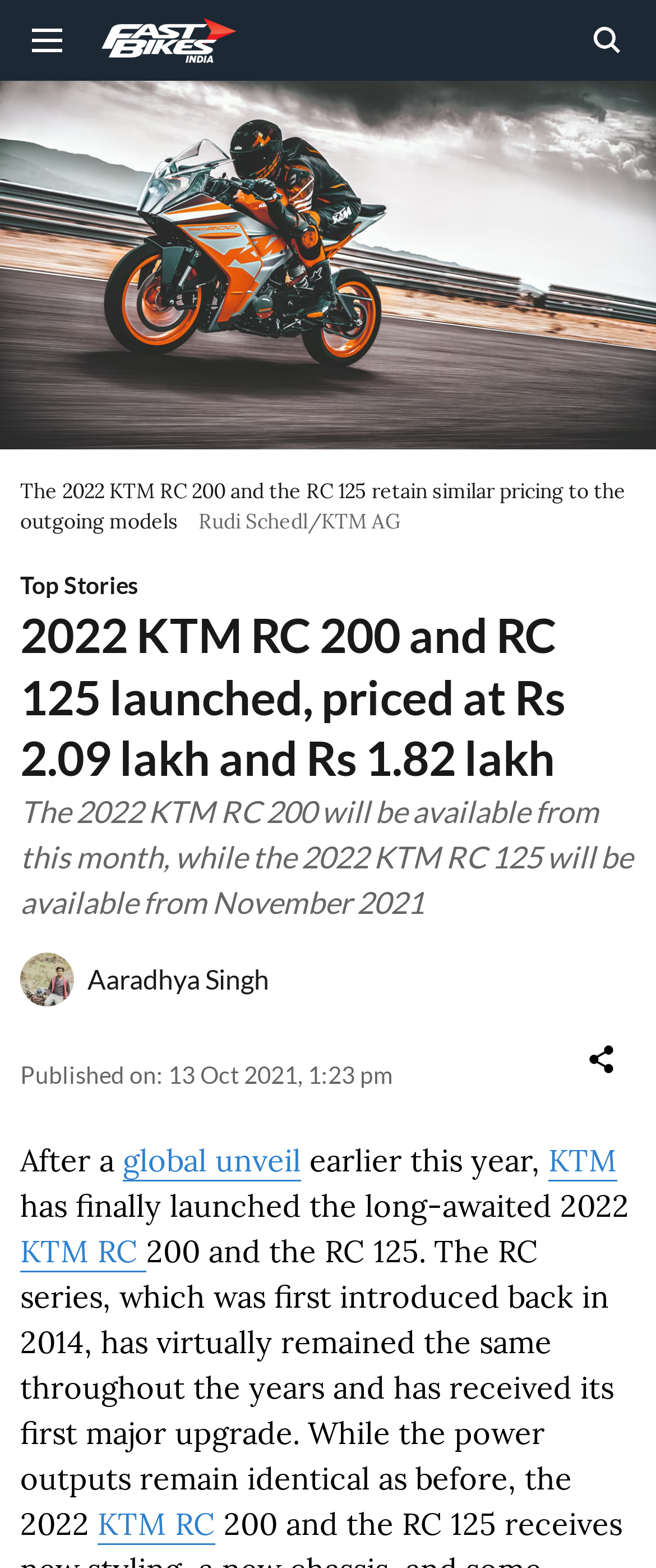What is the price of the 2022 KTM RC 200?
Answer the question with as much detail as possible.

The answer can be found in the heading '2022 KTM RC 200 and RC 125 launched, priced at Rs 2.09 lakh and Rs 1.82 lakh' which indicates the price of the 2022 KTM RC 200 is Rs 2.09 lakh.